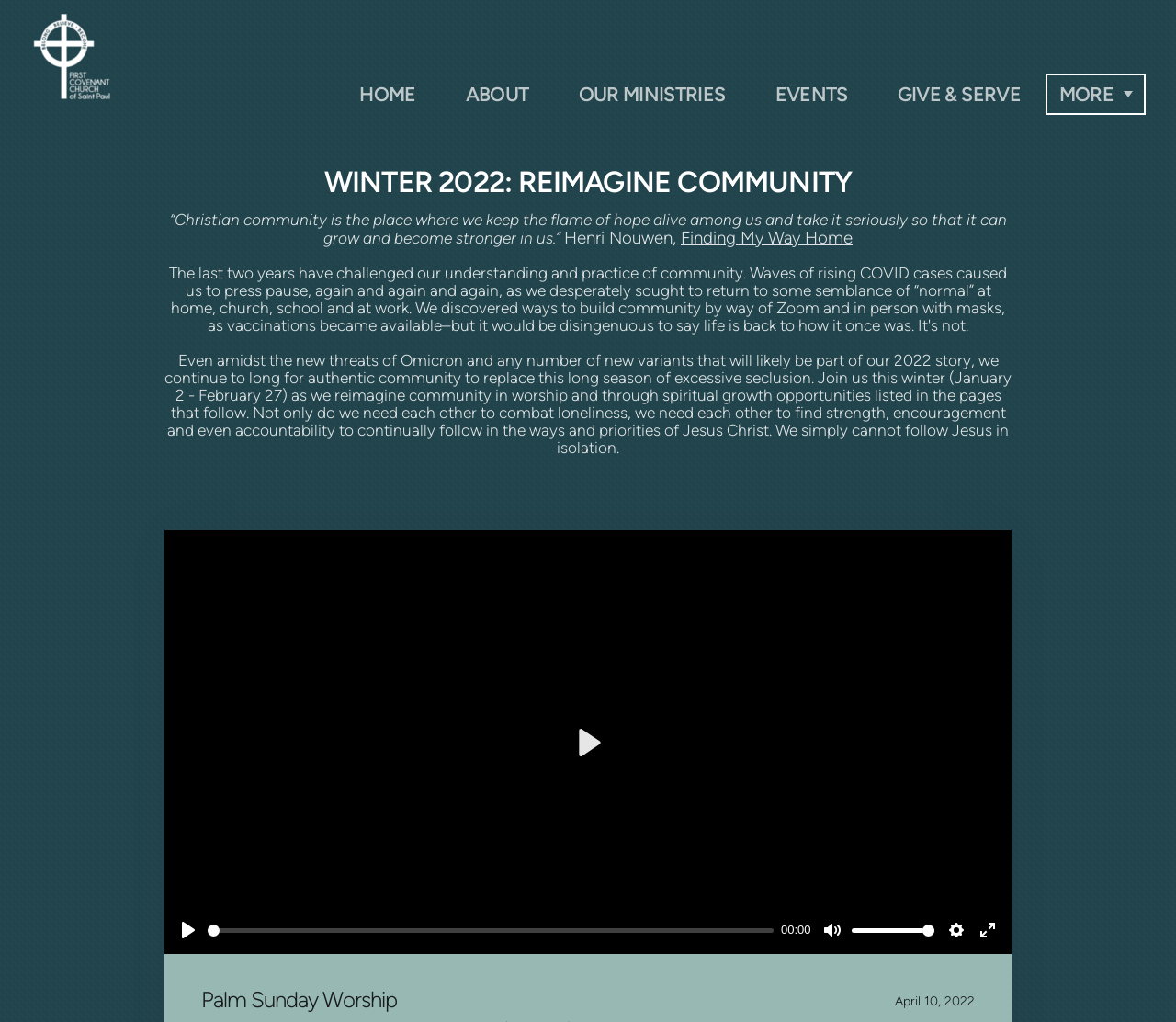Present a detailed account of what is displayed on the webpage.

This webpage is about the First Covenant Church of Saint Paul's 2022 Winter program, "Reimagine Community". At the top, there is a header section with a logo image on the left and a navigation menu with links to "HOME", "ABOUT", "OUR MINISTRIES", "EVENTS", "GIVE & SERVE", and a "MORE" button on the right.

Below the header, there is a prominent section with a title "WINTER 2022: REIMAGINE COMMUNITY" and a quote from Henri Nouwen. The quote is followed by a passage of text that discusses the importance of community in combating loneliness and finding strength, encouragement, and accountability in following Jesus Christ.

To the right of the quote, there is a video player with a play button, a seek slider, a timer, a mute button, a volume slider, a settings button, and an enter fullscreen button. The video player takes up most of the width of the page.

Below the video player, there is a section with a header "Palm Sunday Worship" and a date "April 10, 2022".